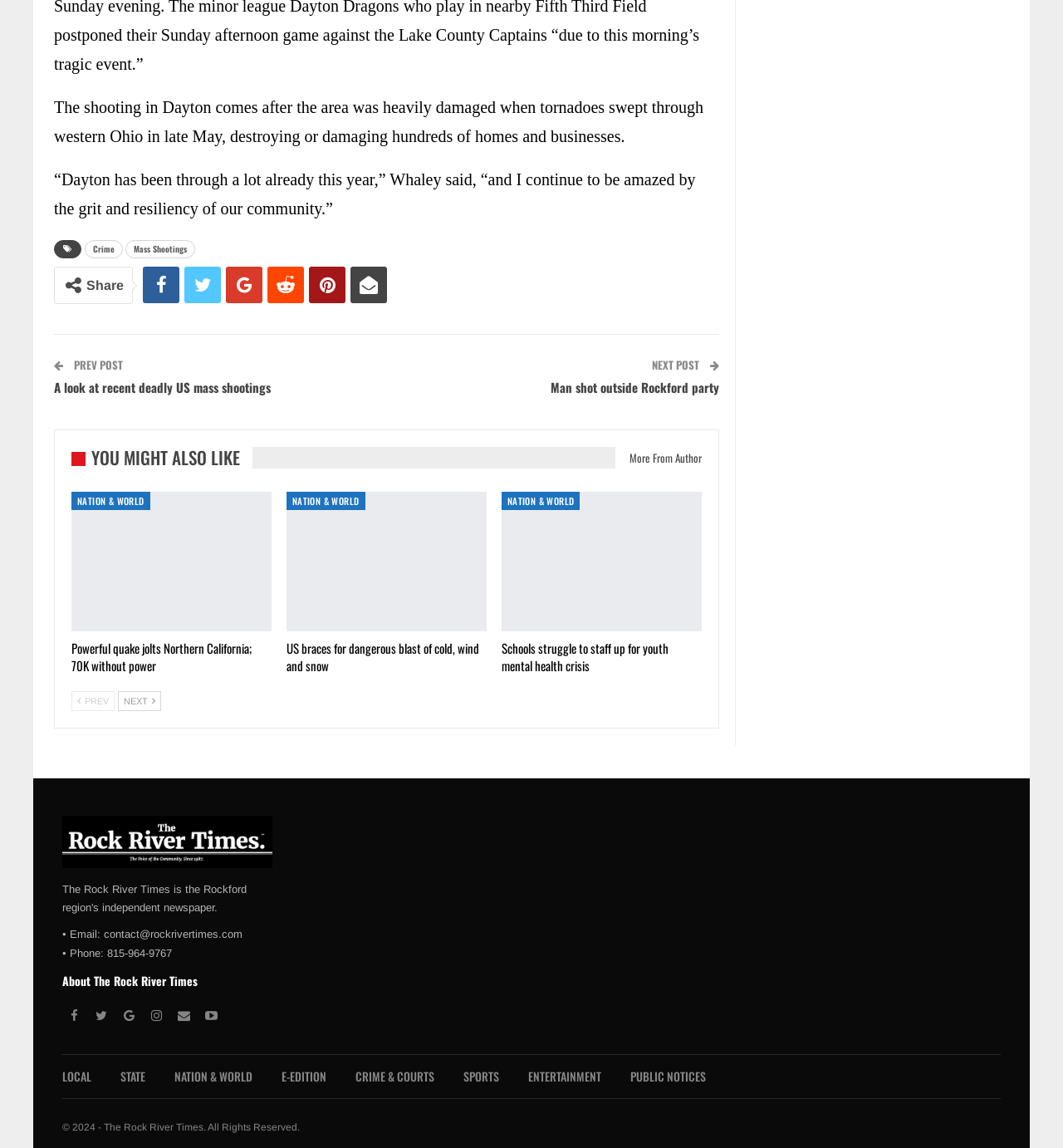How many social media links are present in the webpage's footer?
Can you give a detailed and elaborate answer to the question?

There are 6 social media links present in the webpage's footer section, including '', '', '', '', '', and '뀈'.